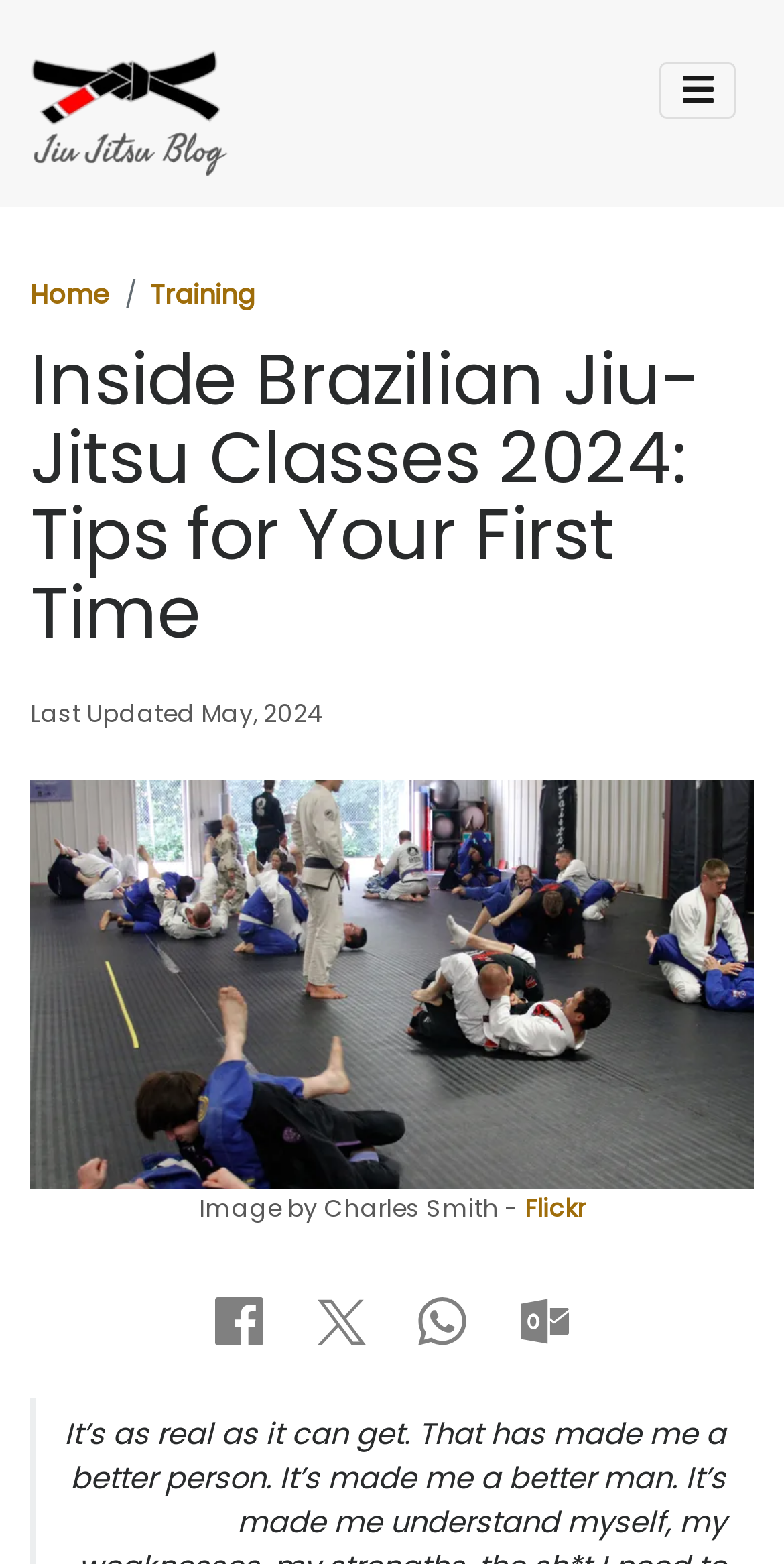Locate the bounding box coordinates of the element's region that should be clicked to carry out the following instruction: "Visit Flickr". The coordinates need to be four float numbers between 0 and 1, i.e., [left, top, right, bottom].

[0.669, 0.761, 0.746, 0.782]